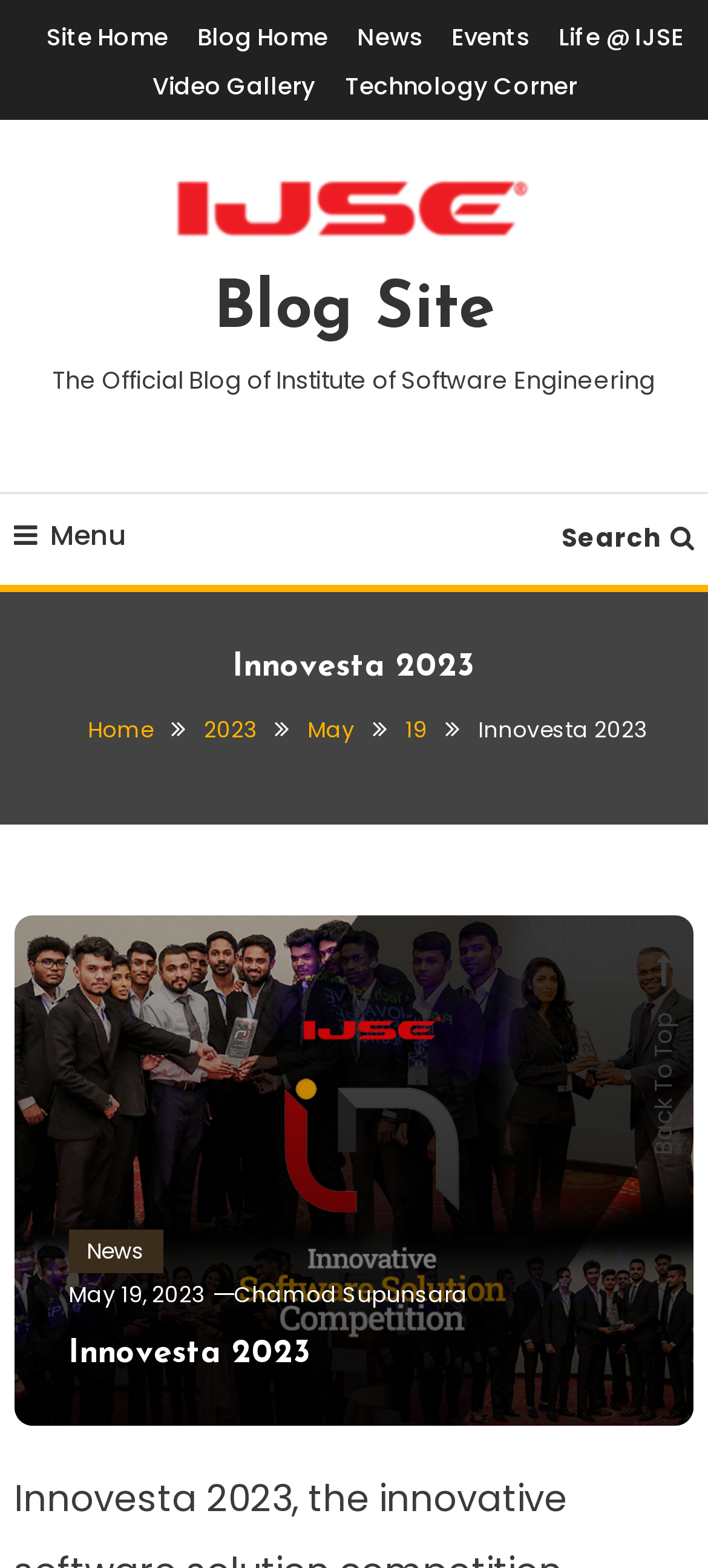Please reply to the following question with a single word or a short phrase:
What is the first menu item?

Site Home